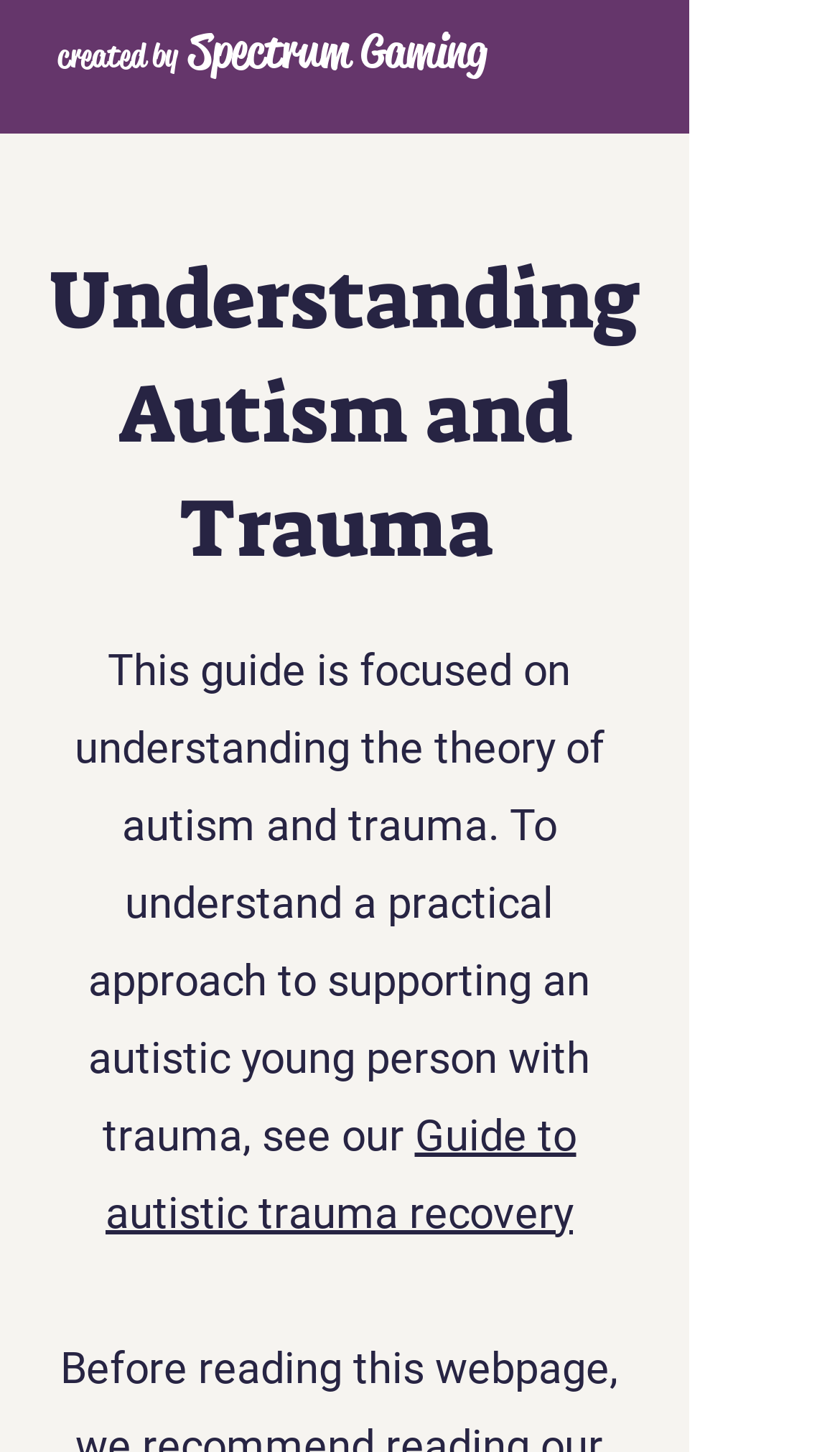Identify and generate the primary title of the webpage.

Understanding Autism and Trauma 